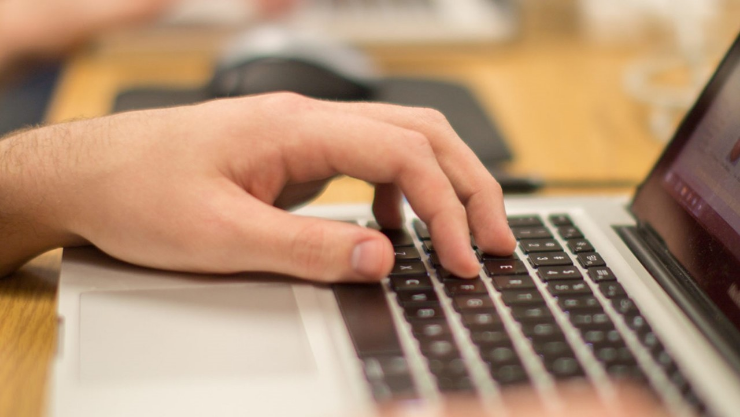What is the tone of the workspace?
Based on the visual details in the image, please answer the question thoroughly.

The caption describes the workspace as 'subtly illuminated', which suggests a calm and focused environment. The overall atmosphere of the image conveys a sense of professionalism, indicating that the workspace is productive and conducive to effective communication.